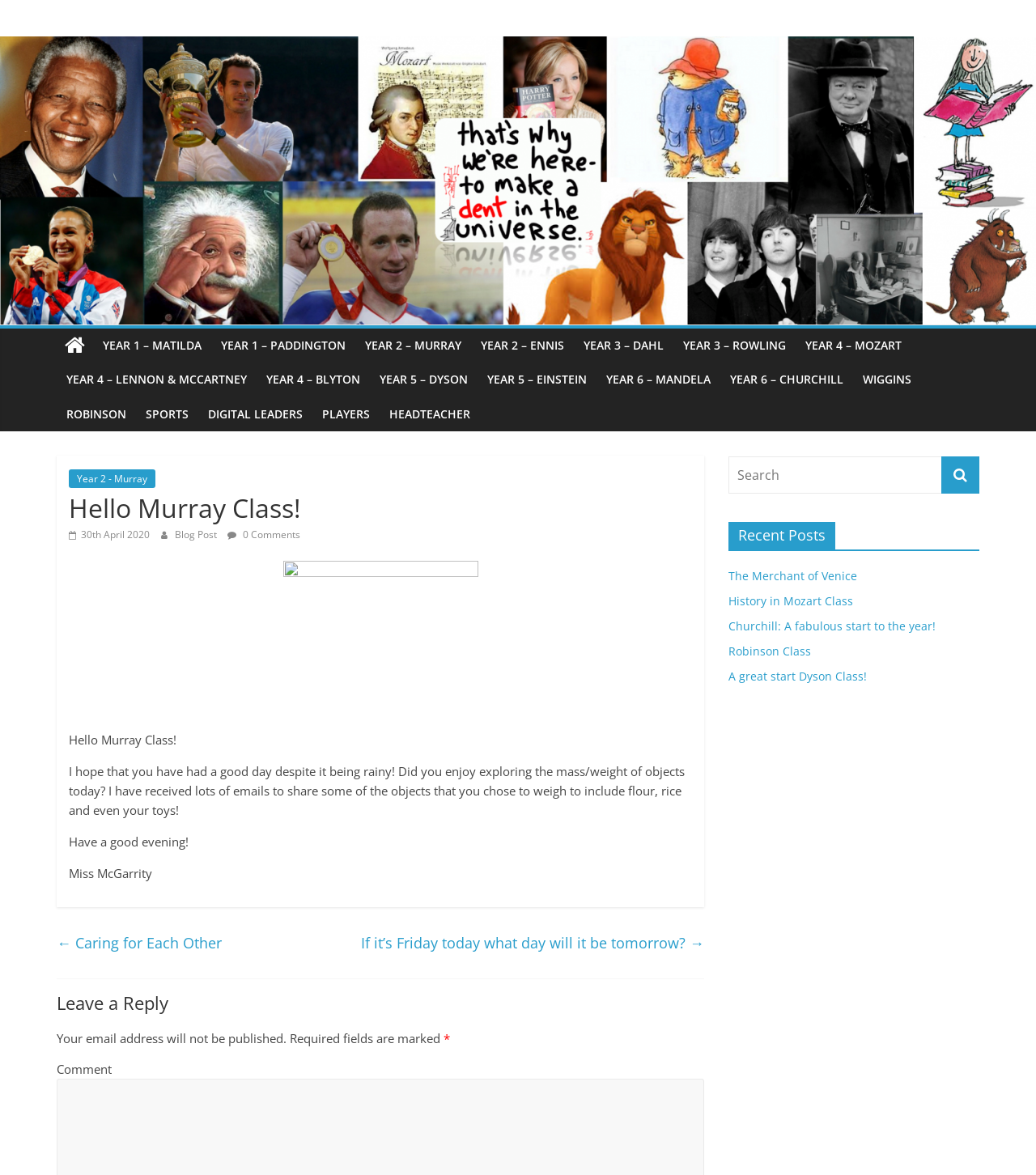Please determine the bounding box coordinates of the area that needs to be clicked to complete this task: 'Read the blog post'. The coordinates must be four float numbers between 0 and 1, formatted as [left, top, right, bottom].

[0.169, 0.449, 0.212, 0.461]